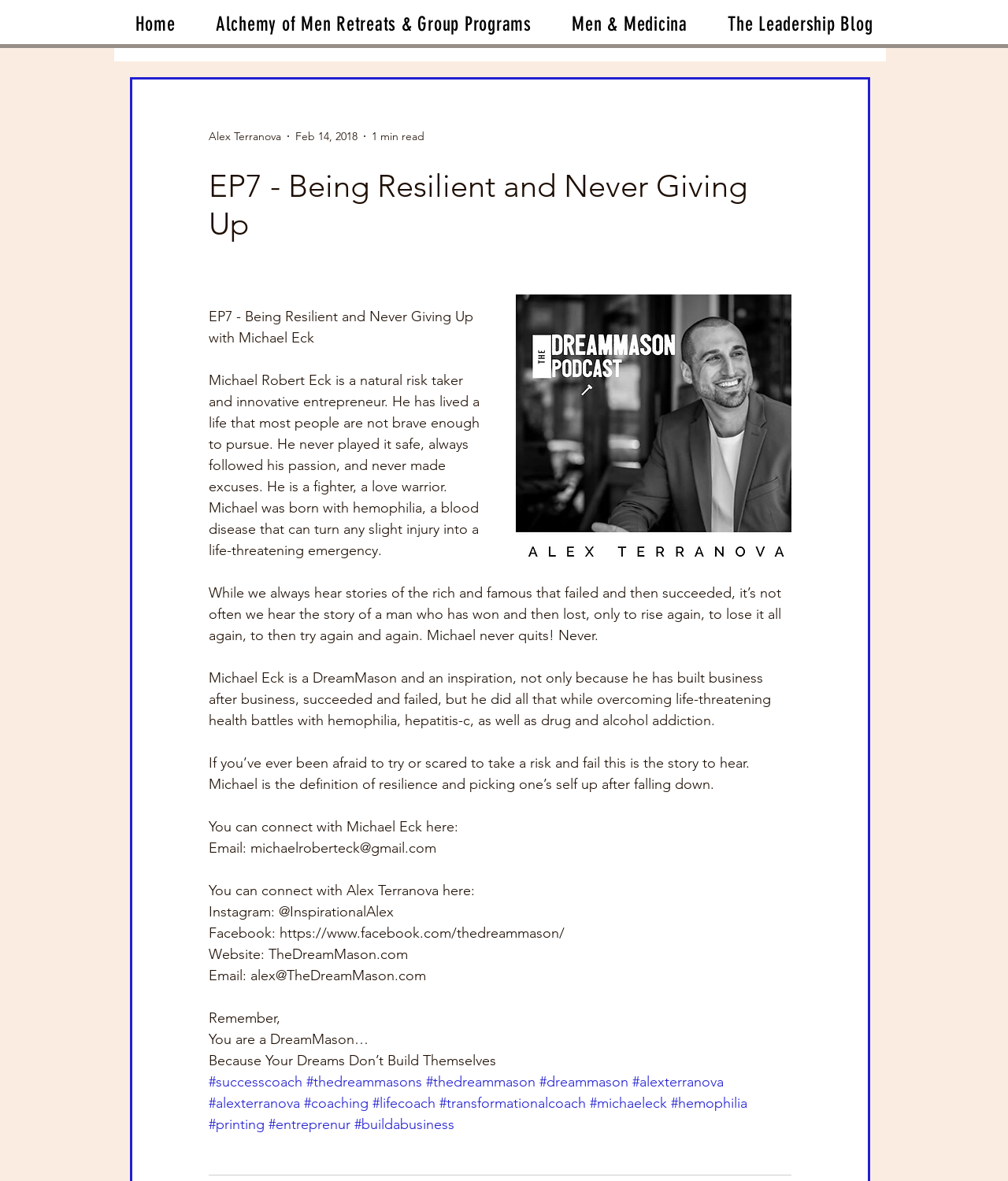Who is the guest in this podcast?
Give a detailed response to the question by analyzing the screenshot.

The guest in this podcast is Michael Eck, a natural risk taker and innovative entrepreneur, as mentioned in the article.